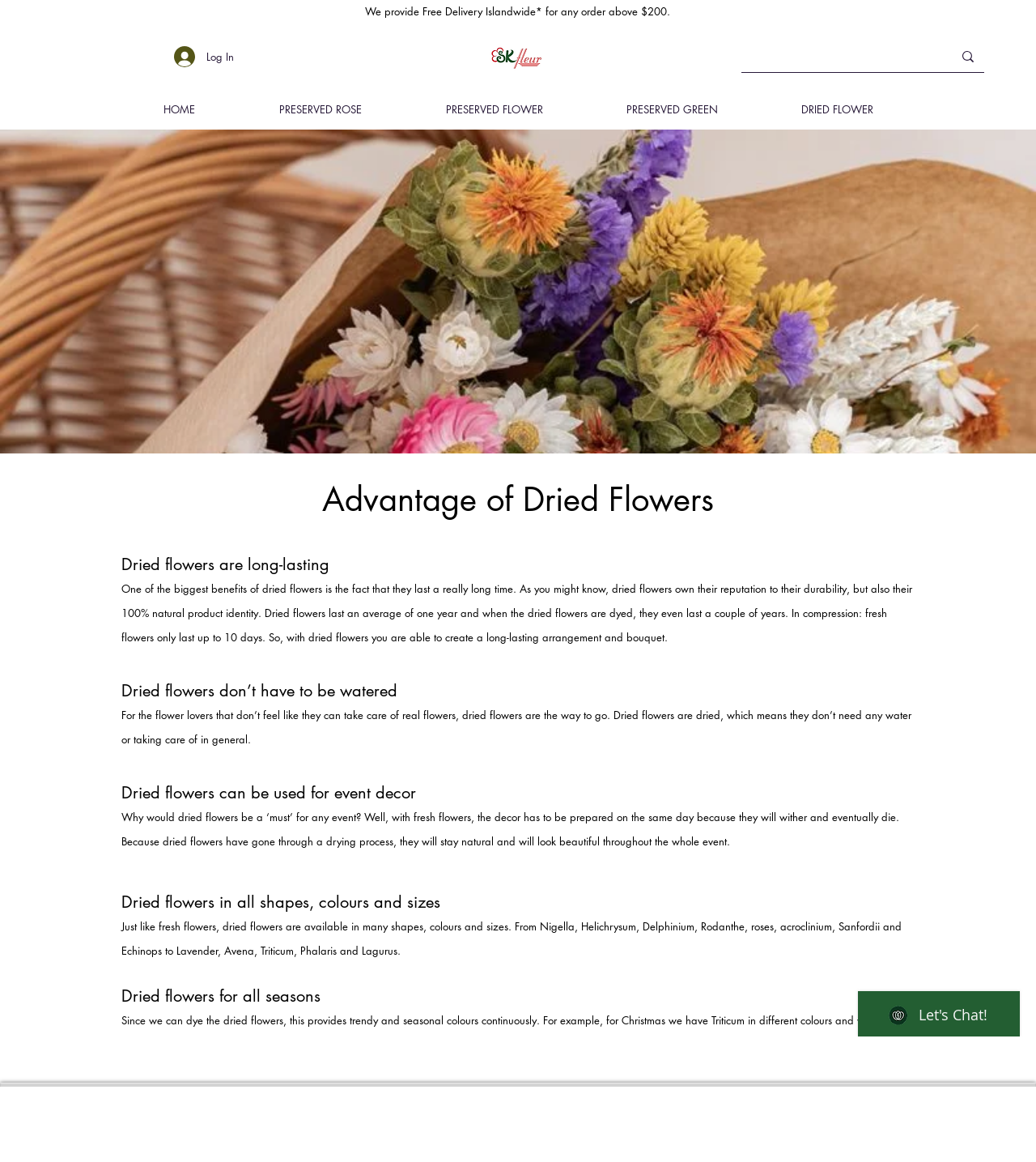Determine the primary headline of the webpage.

We provide Free Delivery Islandwide* for any order above $200.